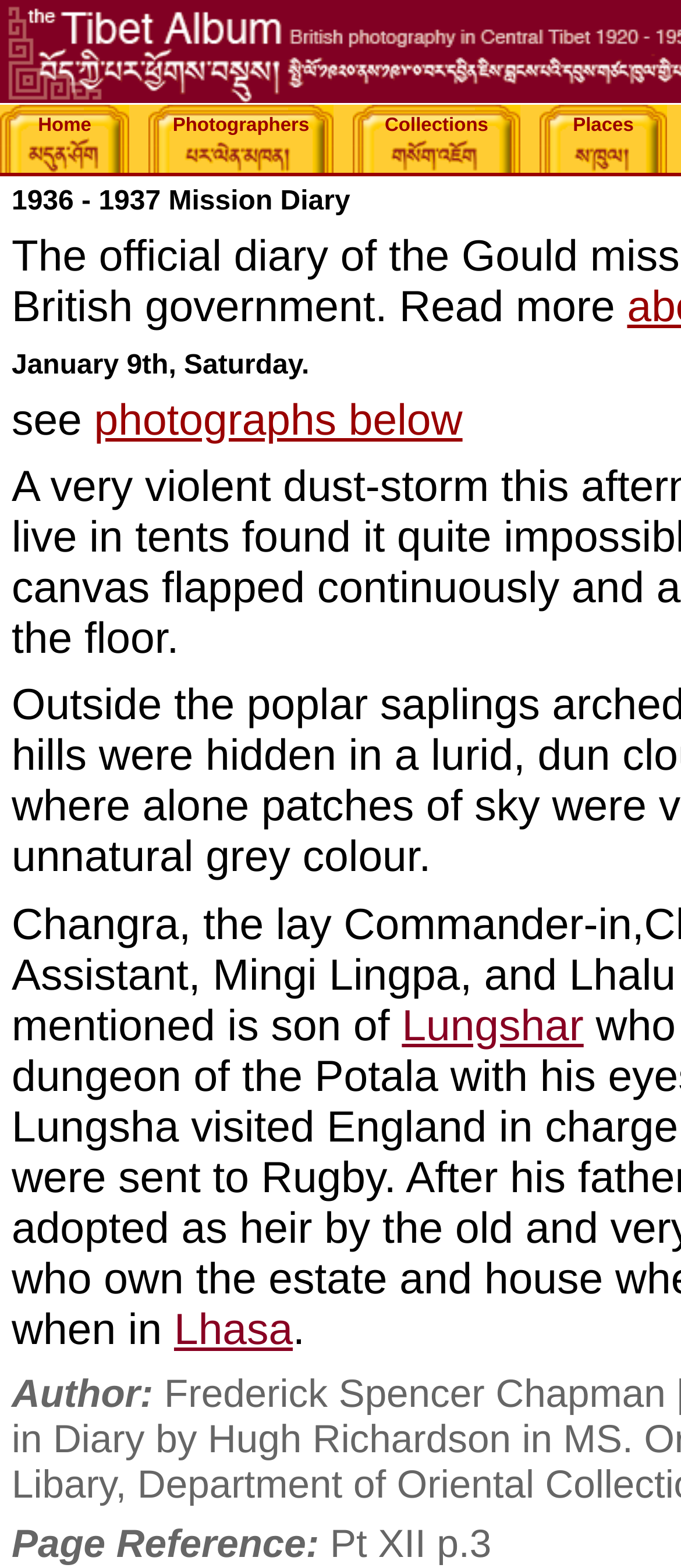What is the date of this diary entry?
Based on the image, please offer an in-depth response to the question.

The date of the diary entry is explicitly mentioned in the title of the webpage, which is 'Lhasa Mission Diary (9/1/1937), January 9th, Saturday'.